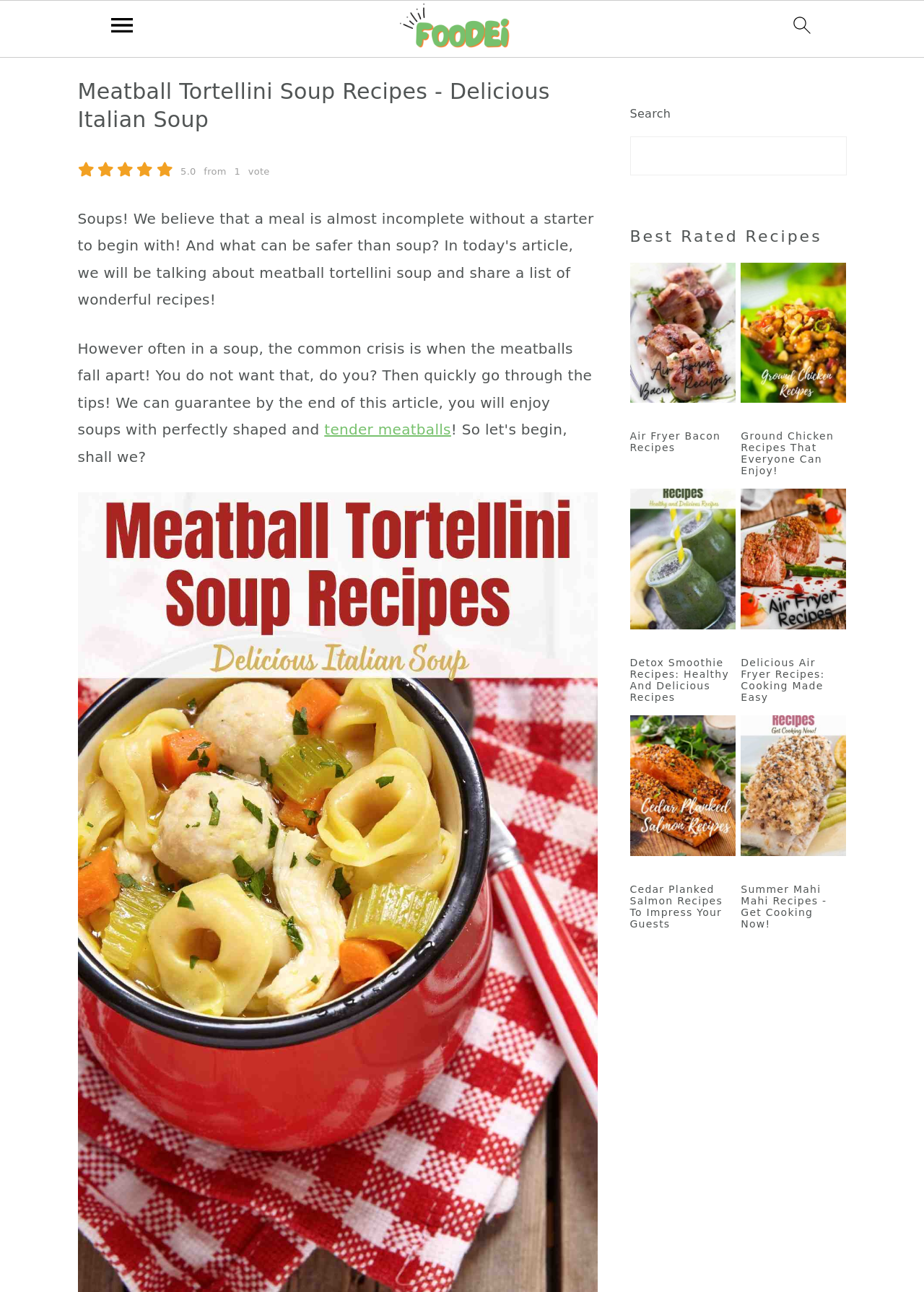What type of recipes are featured in the primary sidebar?
Please analyze the image and answer the question with as much detail as possible.

The type of recipes featured in the primary sidebar can be determined by reading the heading 'Best Rated Recipes' which is located above a list of recipe articles in the primary sidebar section of the webpage.